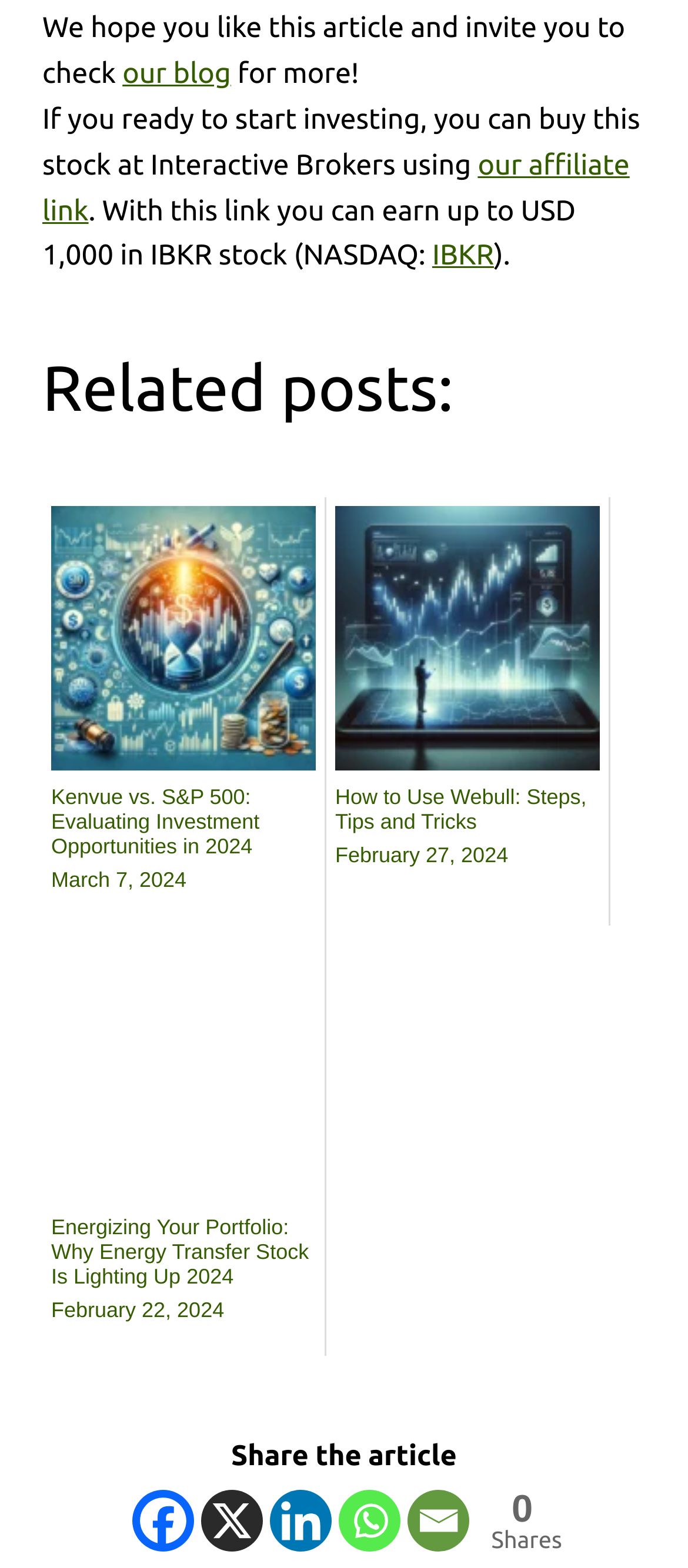Identify the bounding box coordinates of the clickable region to carry out the given instruction: "Share the article on Facebook".

[0.191, 0.95, 0.281, 0.99]